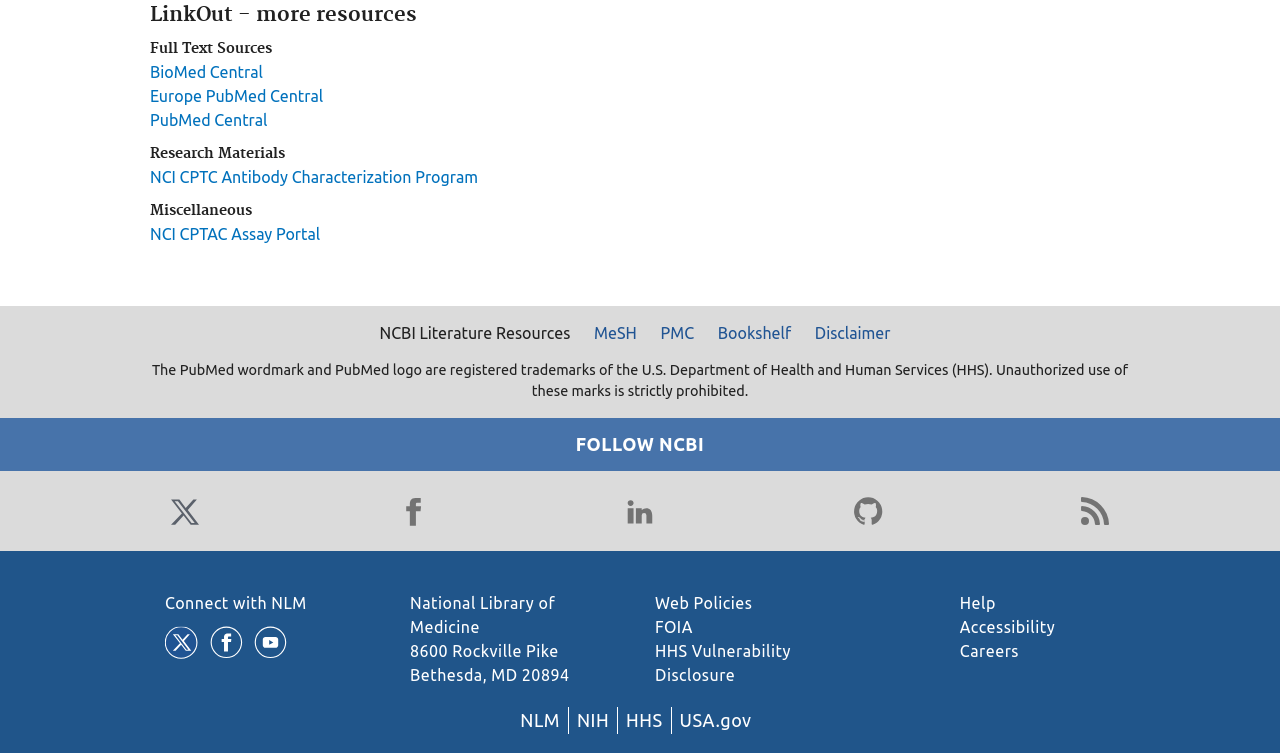Find the bounding box coordinates for the element that must be clicked to complete the instruction: "View Disclaimer". The coordinates should be four float numbers between 0 and 1, indicated as [left, top, right, bottom].

[0.629, 0.427, 0.703, 0.458]